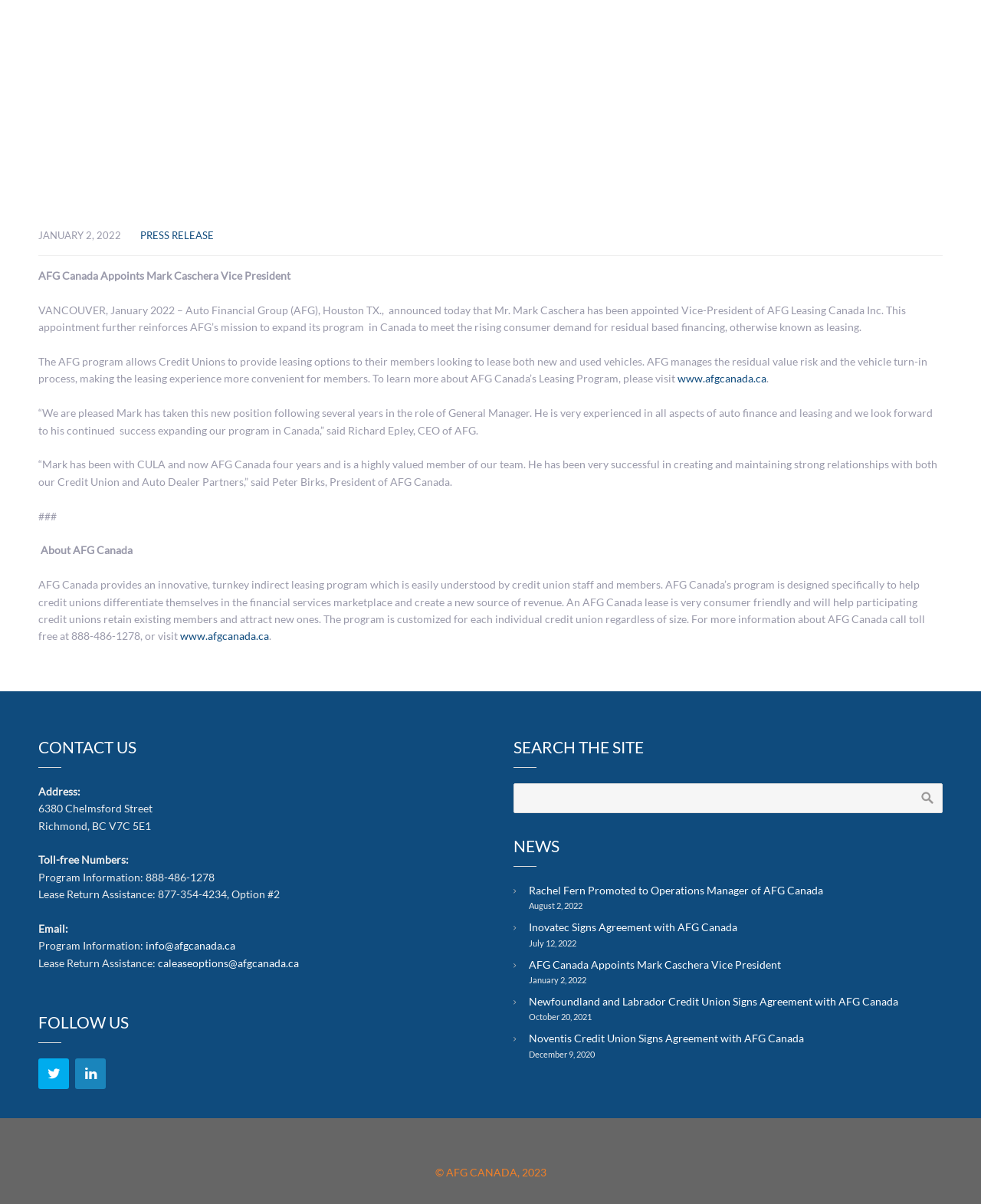What is the name of the person appointed as Vice President of AFG Leasing Canada Inc.?
Answer the question with a single word or phrase derived from the image.

Mark Caschera